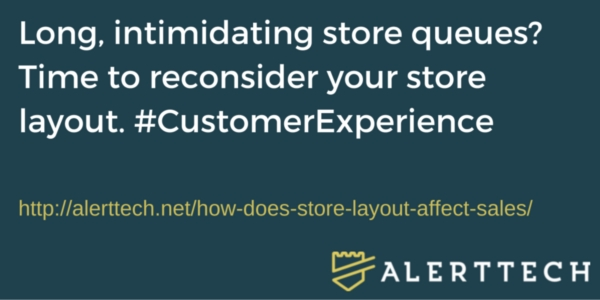Explain the scene depicted in the image, including all details.

The image features a promotional message regarding store layout and customer experience. It poses a question about the impact of long, intimidating queues on shoppers and encourages retailers to rethink their store setup. The text highlights the importance of addressing customer perceptions of wait times and invites viewers to explore the potential benefits of renovation through a link. The aesthetic is professional, presented against a deep teal background with the brand name "ALERTTECH" prominently displayed, emphasizing the call to action to improve customer satisfaction and overall store efficiency. The hashtag #CustomerExperience reinforces the focus on enhancing the shopper’s journey.